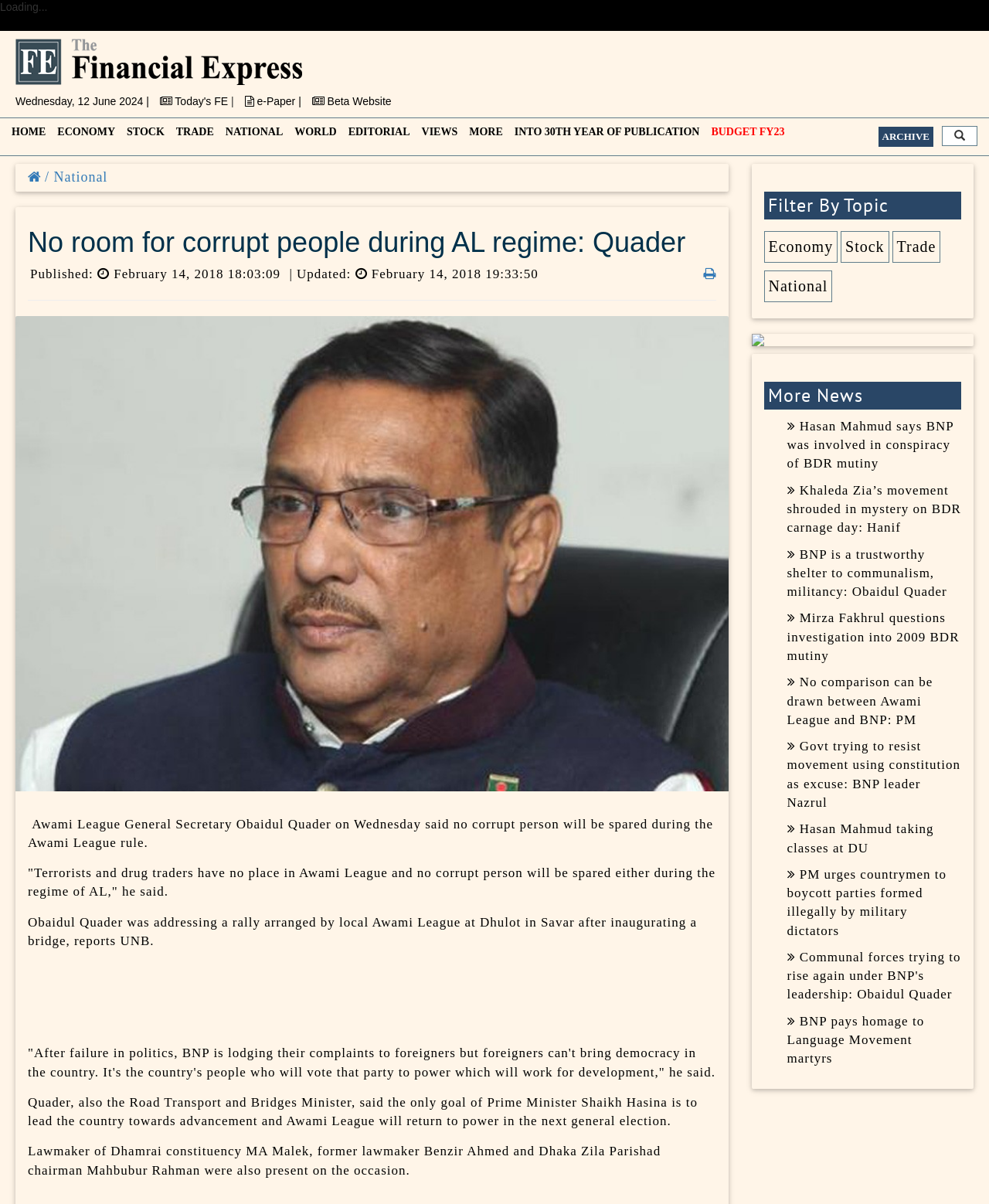Please analyze the image and provide a thorough answer to the question:
What is the location where the rally was held?

The answer can be found in the text 'Obaidul Quader was addressing a rally arranged by local Awami League at Dhulot in Savar after inaugurating a bridge...' which is located in the StaticText element with bounding box coordinates [0.028, 0.76, 0.705, 0.788].